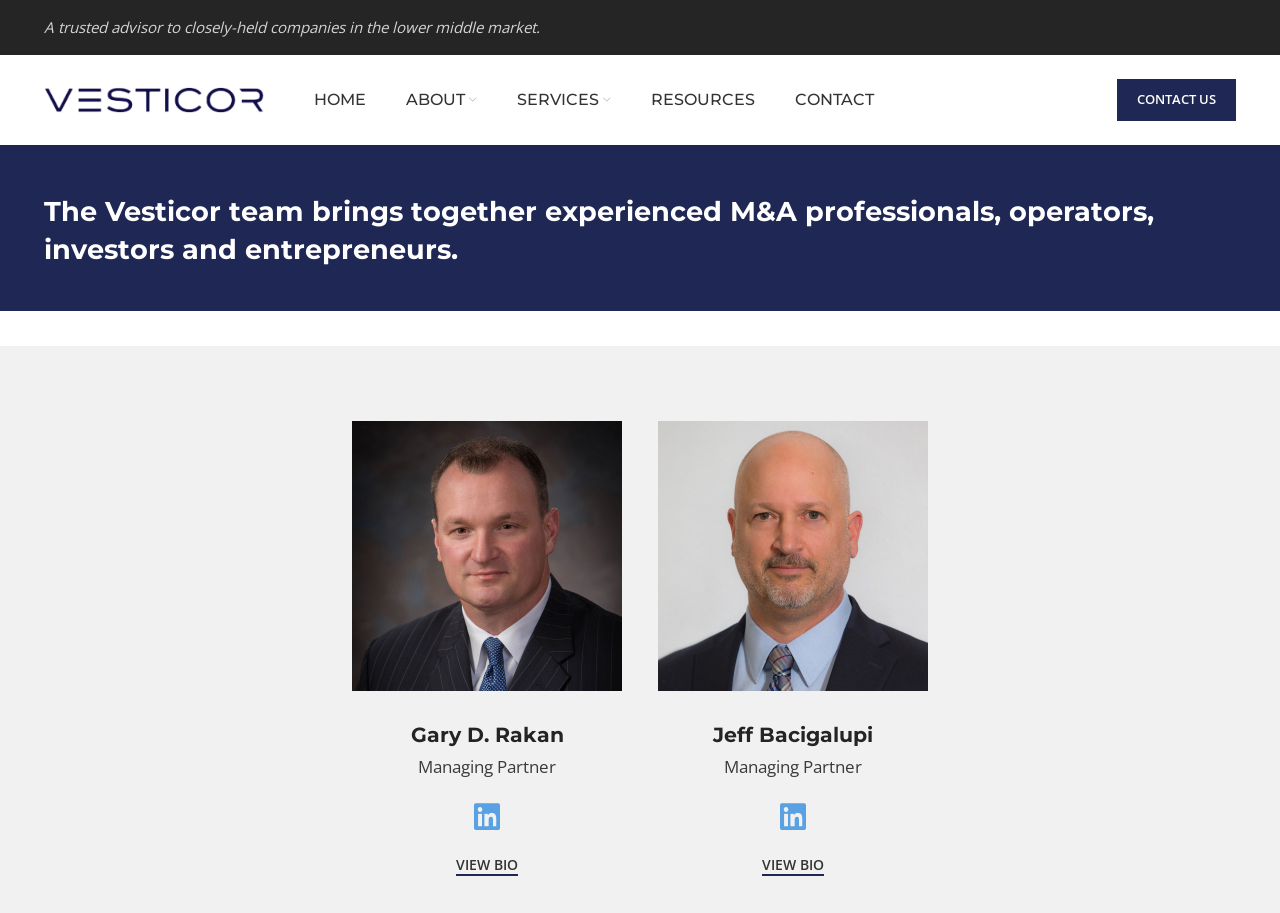Please determine the bounding box coordinates, formatted as (top-left x, top-left y, bottom-right x, bottom-right y), with all values as floating point numbers between 0 and 1. Identify the bounding box of the region described as: View Bio

[0.595, 0.939, 0.644, 0.959]